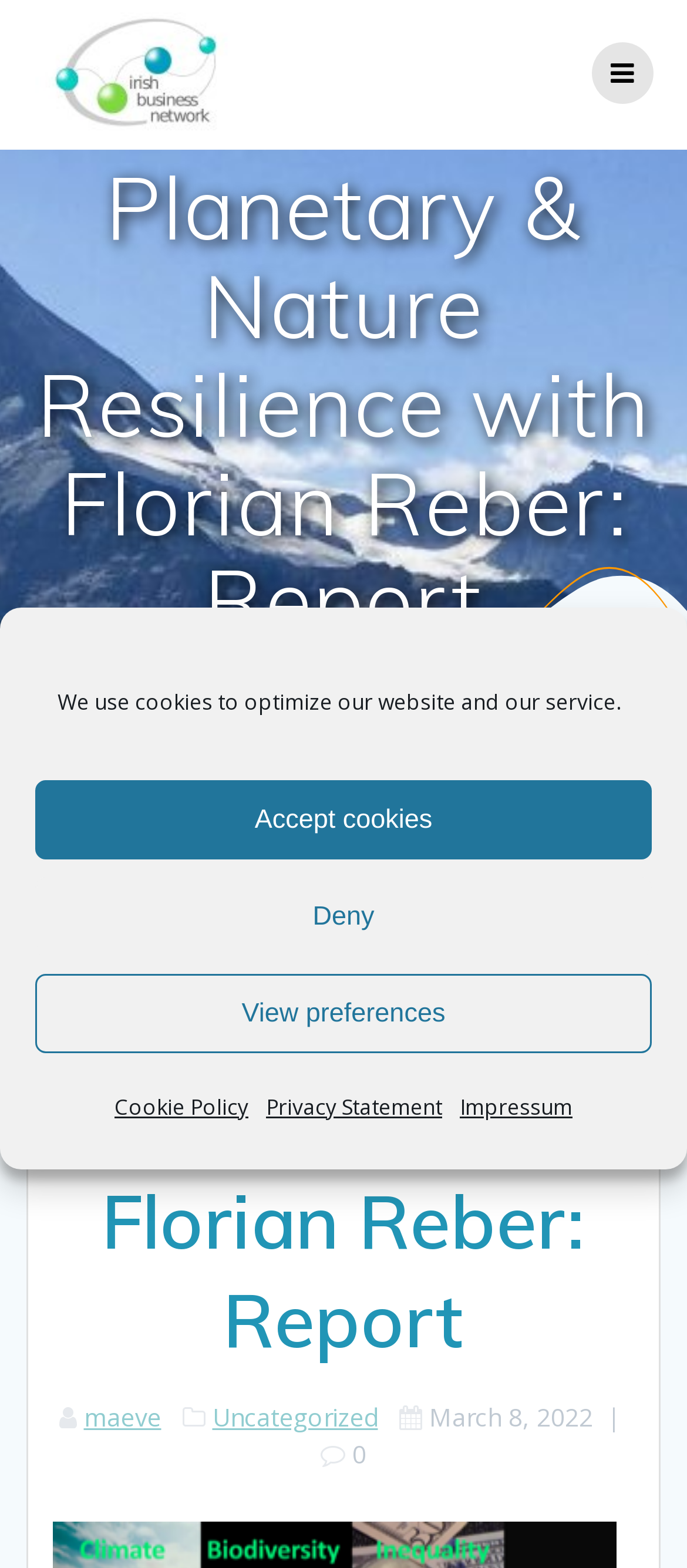Determine the bounding box coordinates of the clickable region to follow the instruction: "browse Uncategorized posts".

[0.309, 0.932, 0.55, 0.953]